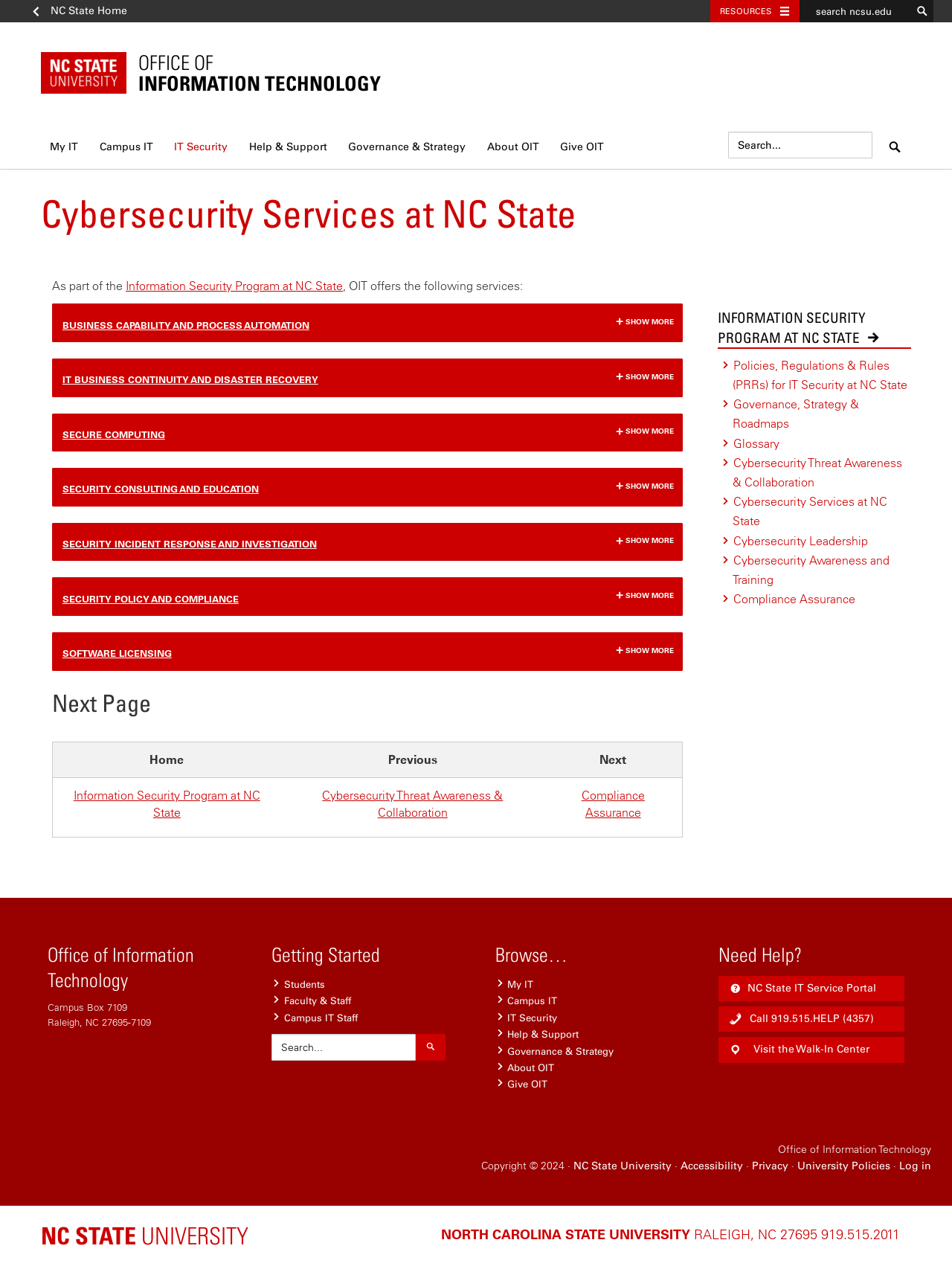Can you provide the bounding box coordinates for the element that should be clicked to implement the instruction: "Go to My IT"?

[0.043, 0.104, 0.092, 0.128]